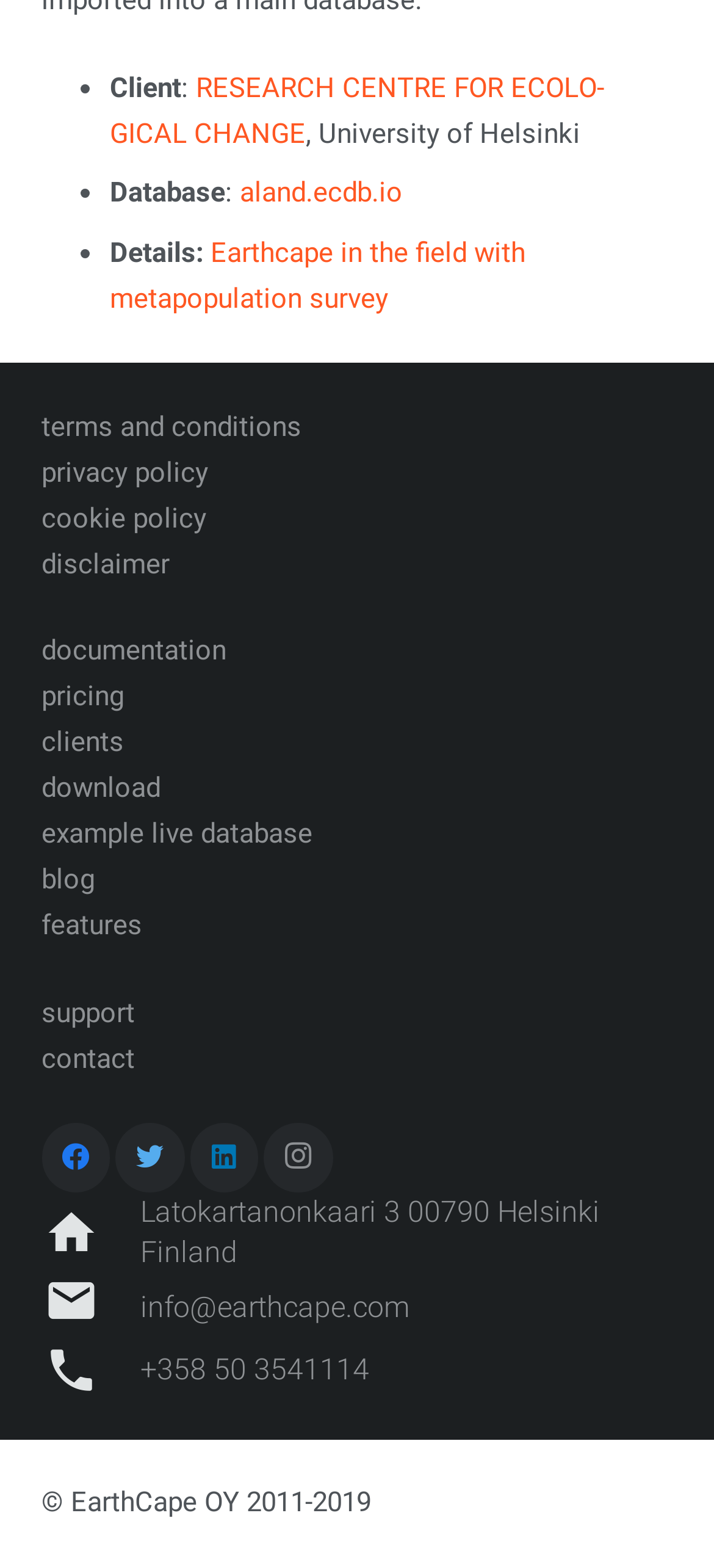From the webpage screenshot, predict the bounding box coordinates (top-left x, top-left y, bottom-right x, bottom-right y) for the UI element described here: disclaimer

[0.058, 0.349, 0.237, 0.37]